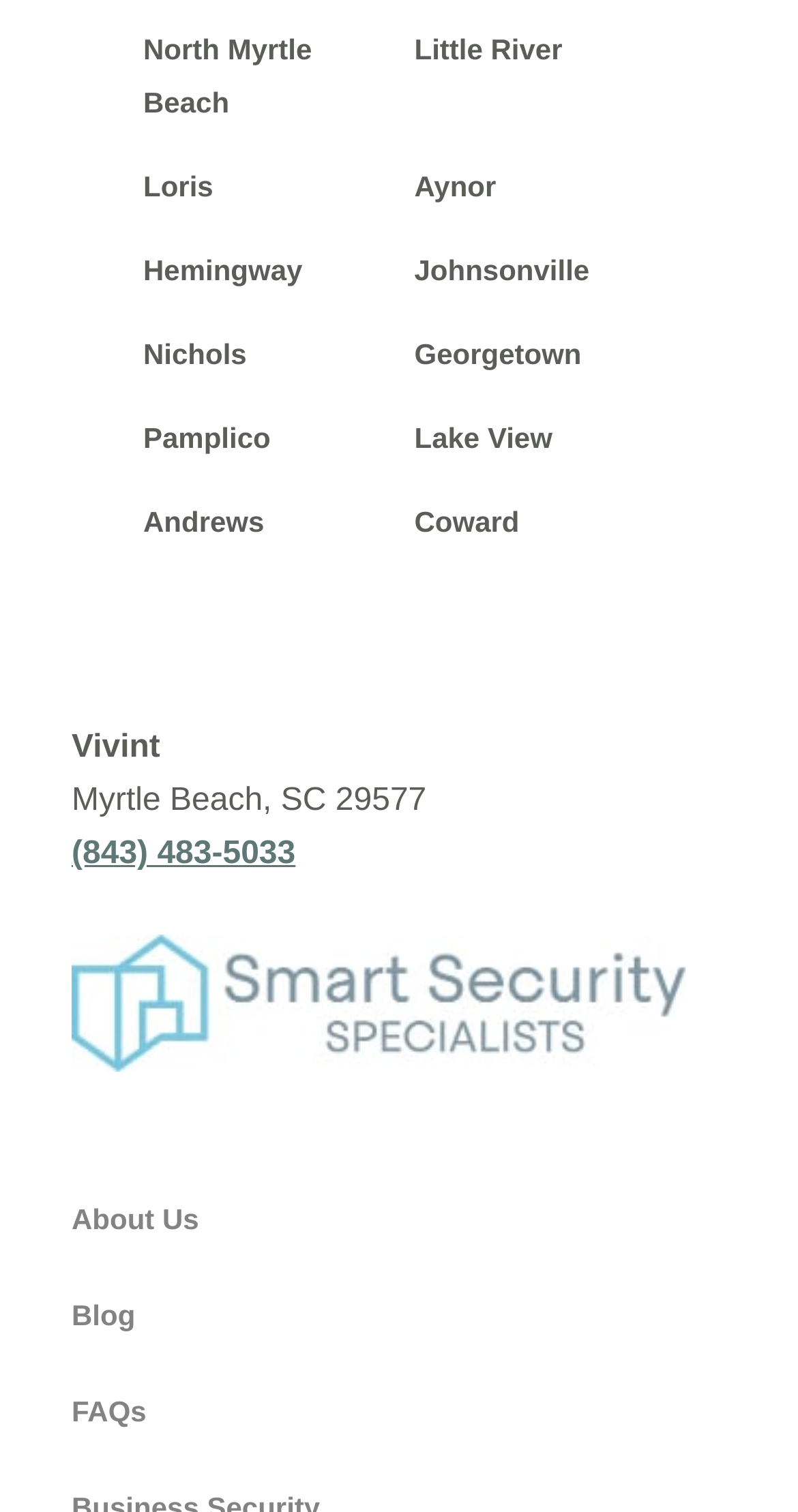What is the purpose of the image?
Based on the screenshot, give a detailed explanation to answer the question.

The purpose of the image is to represent smart security specialists, which is mentioned in the image element with bounding box coordinates [0.09, 0.619, 0.859, 0.709]